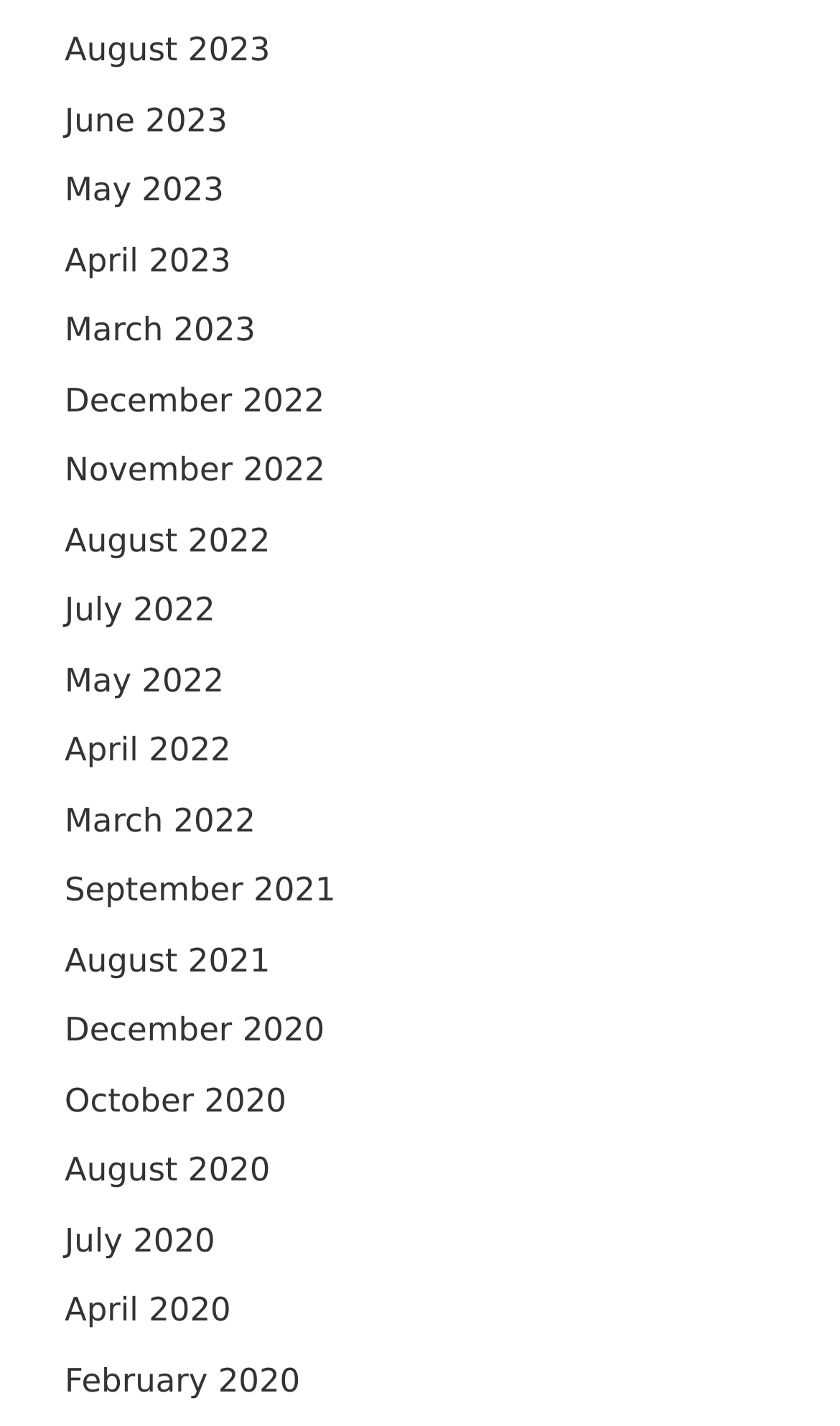Please specify the bounding box coordinates for the clickable region that will help you carry out the instruction: "access August 2021".

[0.077, 0.659, 0.322, 0.687]